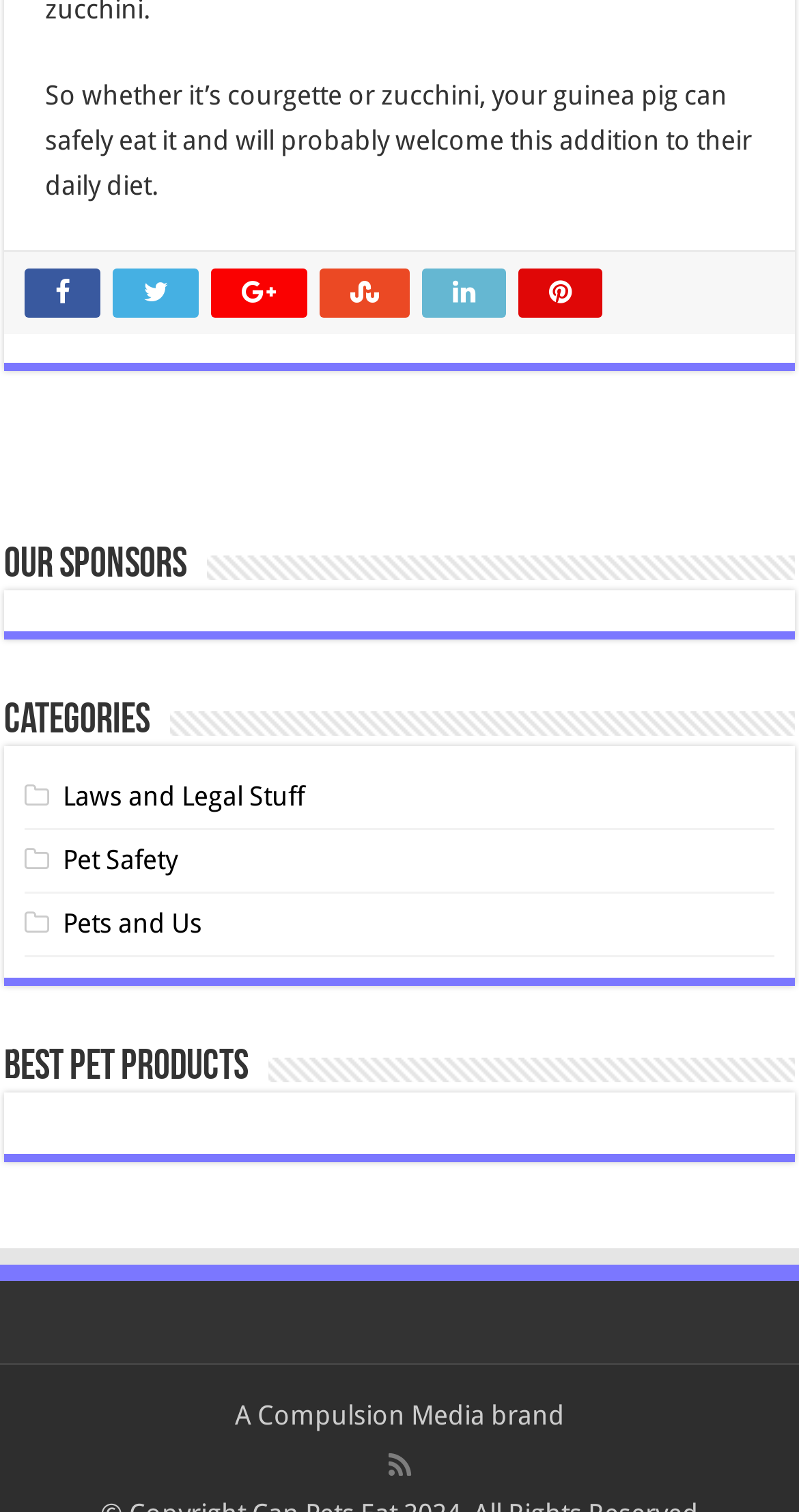Extract the bounding box coordinates for the UI element described as: "Google +".

[0.264, 0.177, 0.384, 0.21]